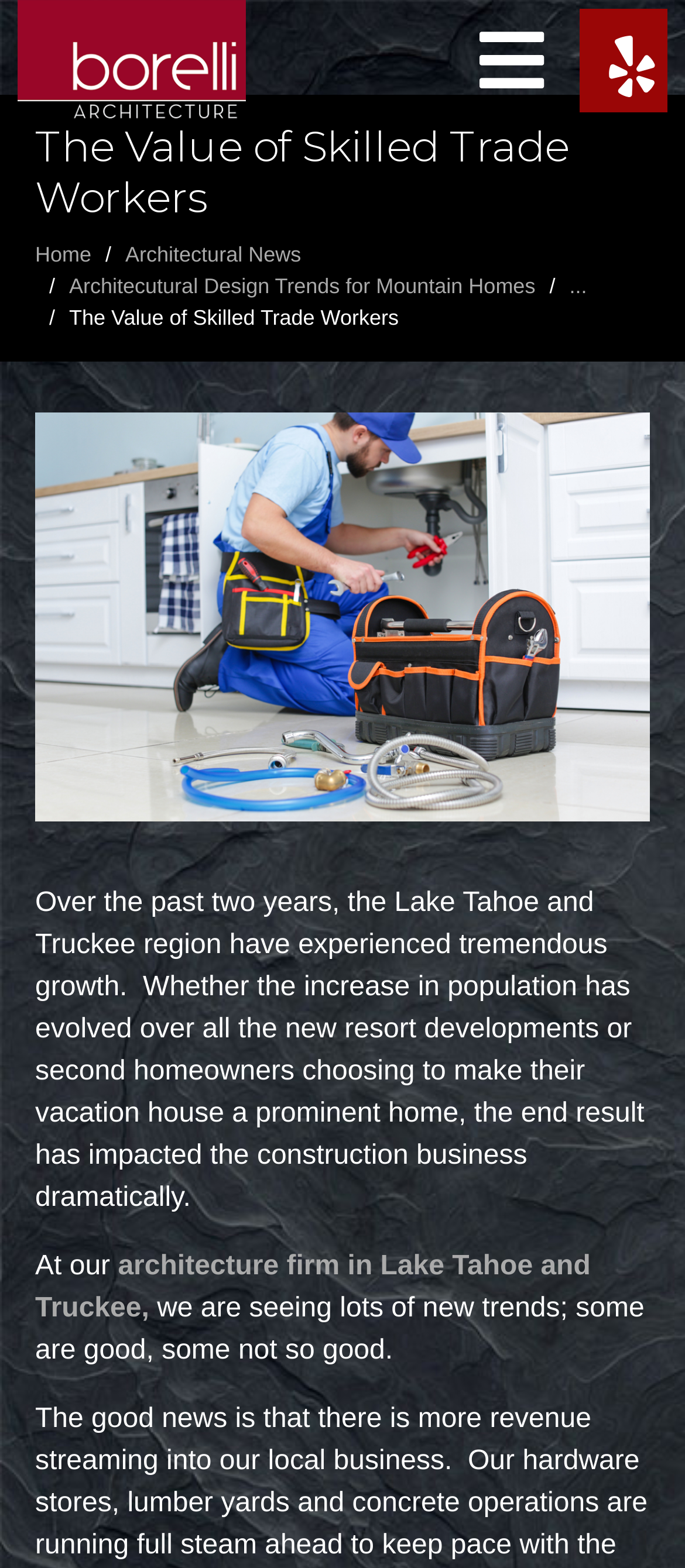Refer to the image and answer the question with as much detail as possible: What is the impact on the construction business?

I found the answer by reading the text on the webpage, which states that 'the end result has impacted the construction business dramatically'.